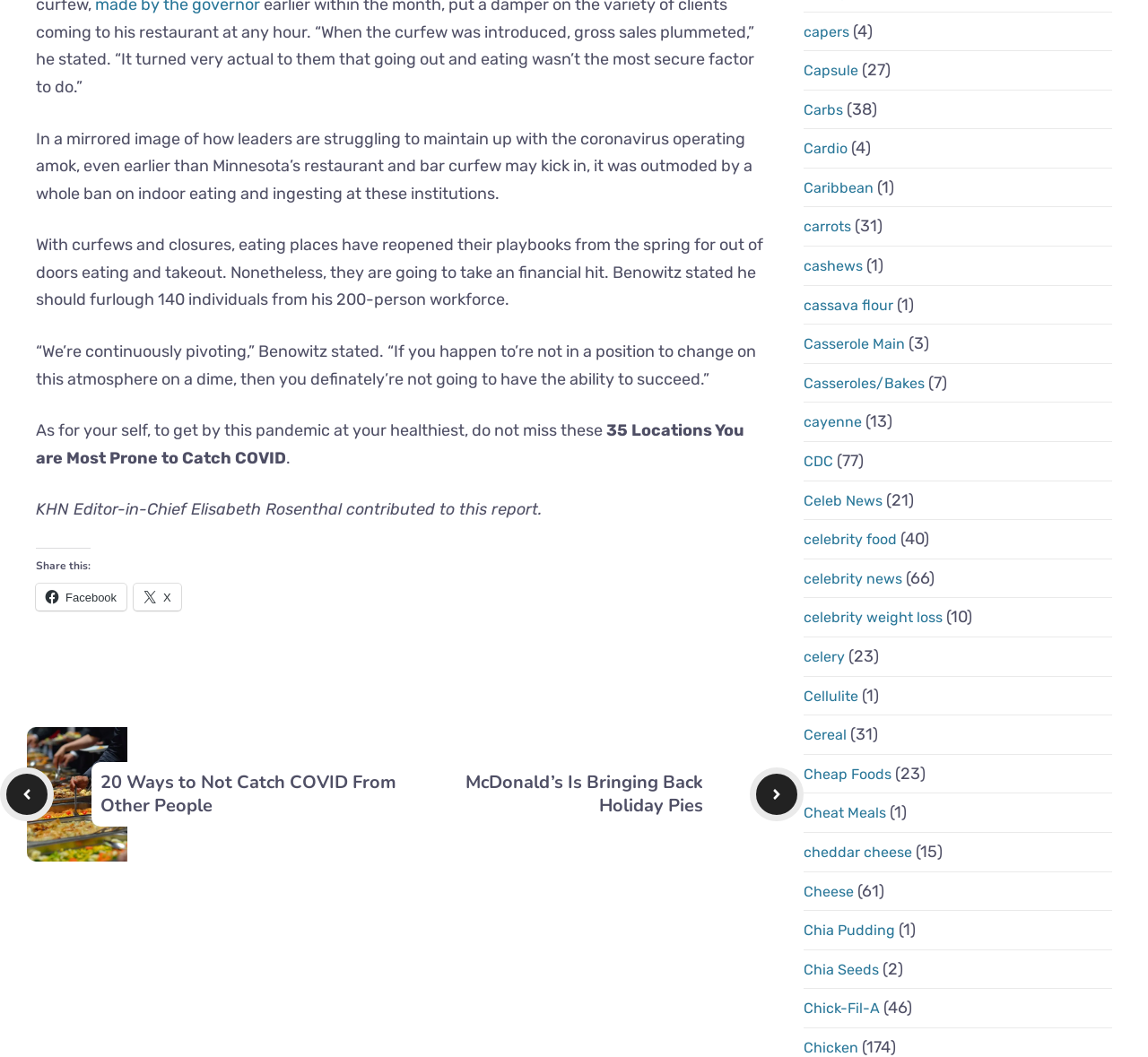What is the purpose of the links at the bottom of the page?
Utilize the image to construct a detailed and well-explained answer.

The links at the bottom of the page appear to be related articles or topics, as they have descriptive text and numbers in parentheses, suggesting that they are links to other articles or categories on the website.